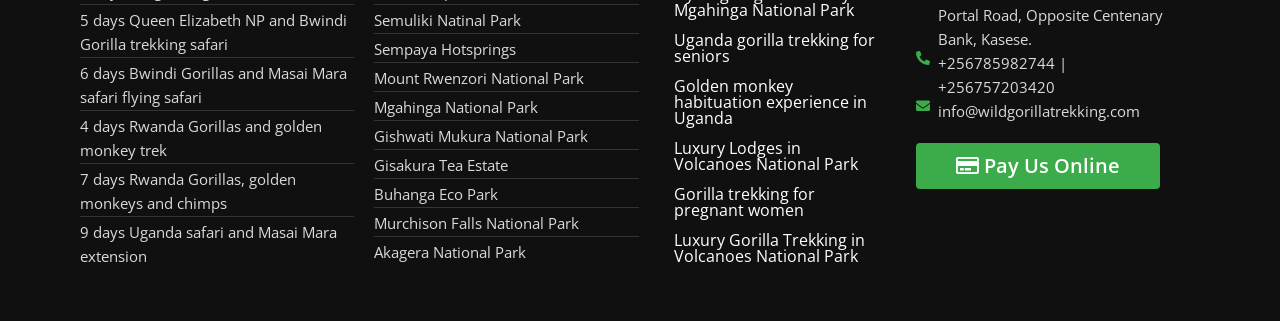Please specify the bounding box coordinates for the clickable region that will help you carry out the instruction: "Contact through email".

[0.733, 0.313, 0.891, 0.376]